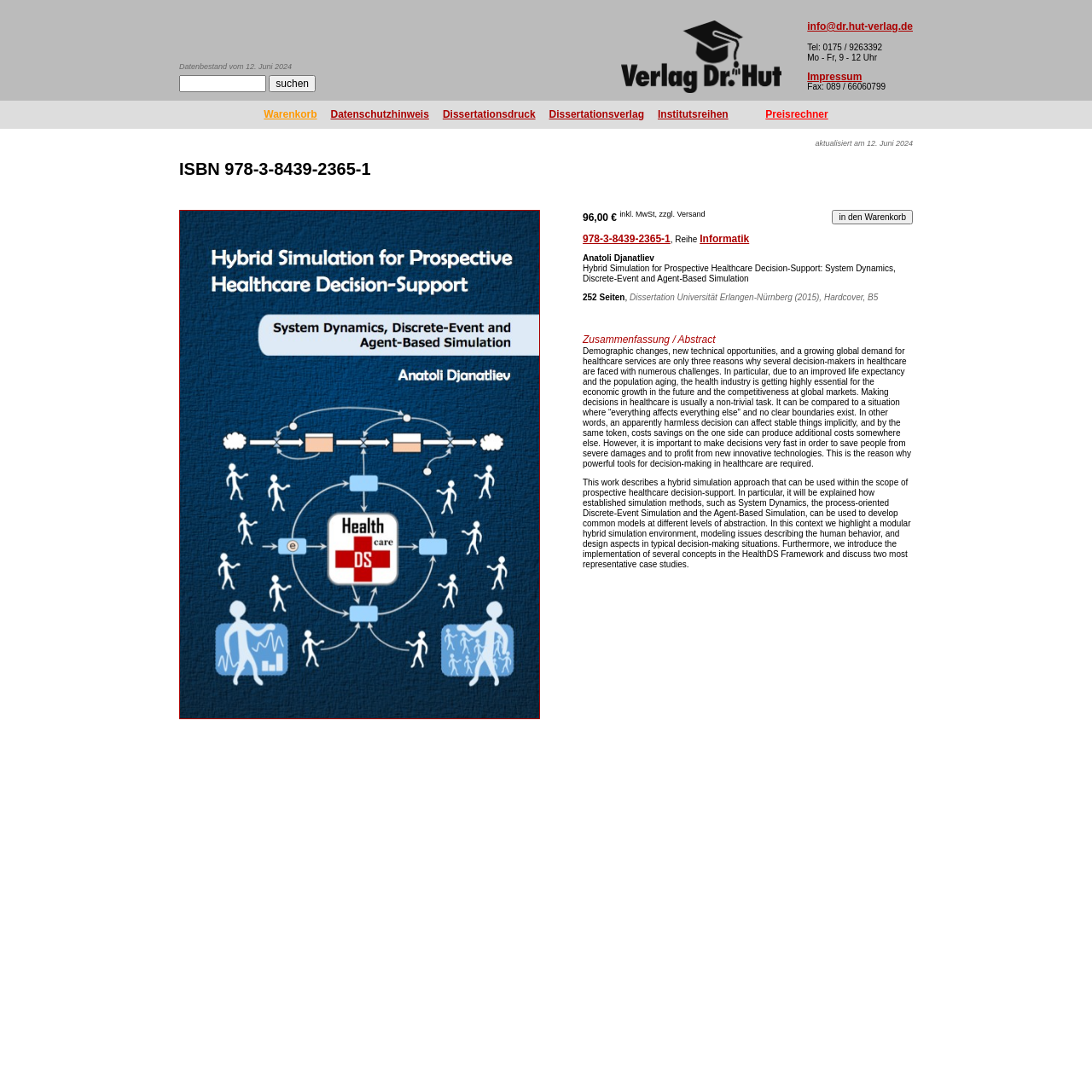What is the author of the book?
Please provide an in-depth and detailed response to the question.

I found the author of the book by looking at the section where the book's details are displayed. The author's name is clearly mentioned as 'Anatoli Djanatliev'.